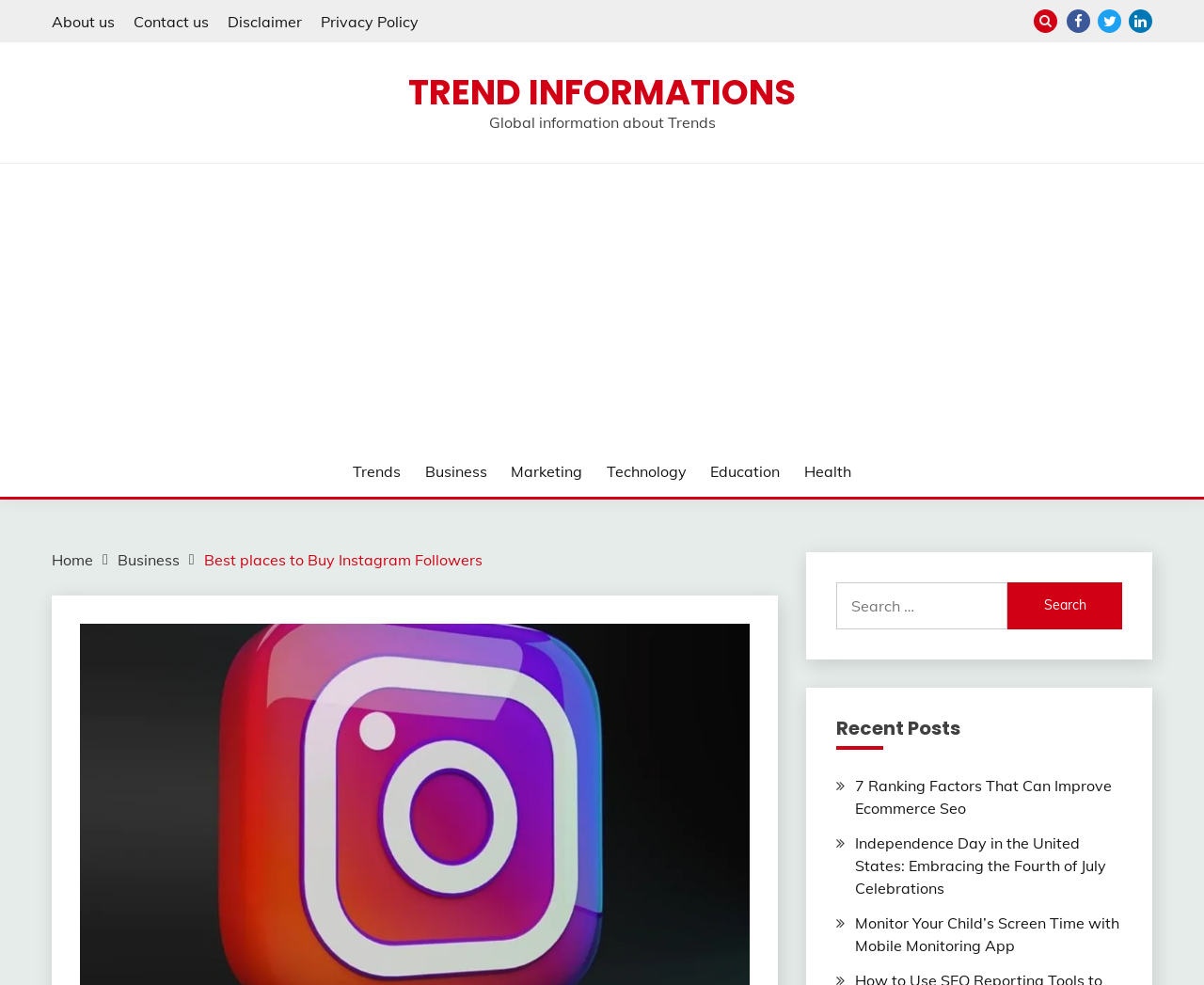What is the name of the website?
Please answer the question as detailed as possible based on the image.

I determined the name of the website by looking at the link with the text 'TREND INFORMATIONS' which is likely to be the website's name.